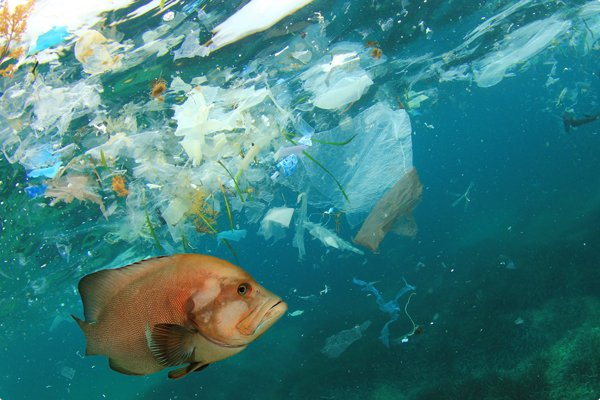Please give a concise answer to this question using a single word or phrase: 
What is the goal of Indonesia's recent initiative?

Reduce plastic pollution